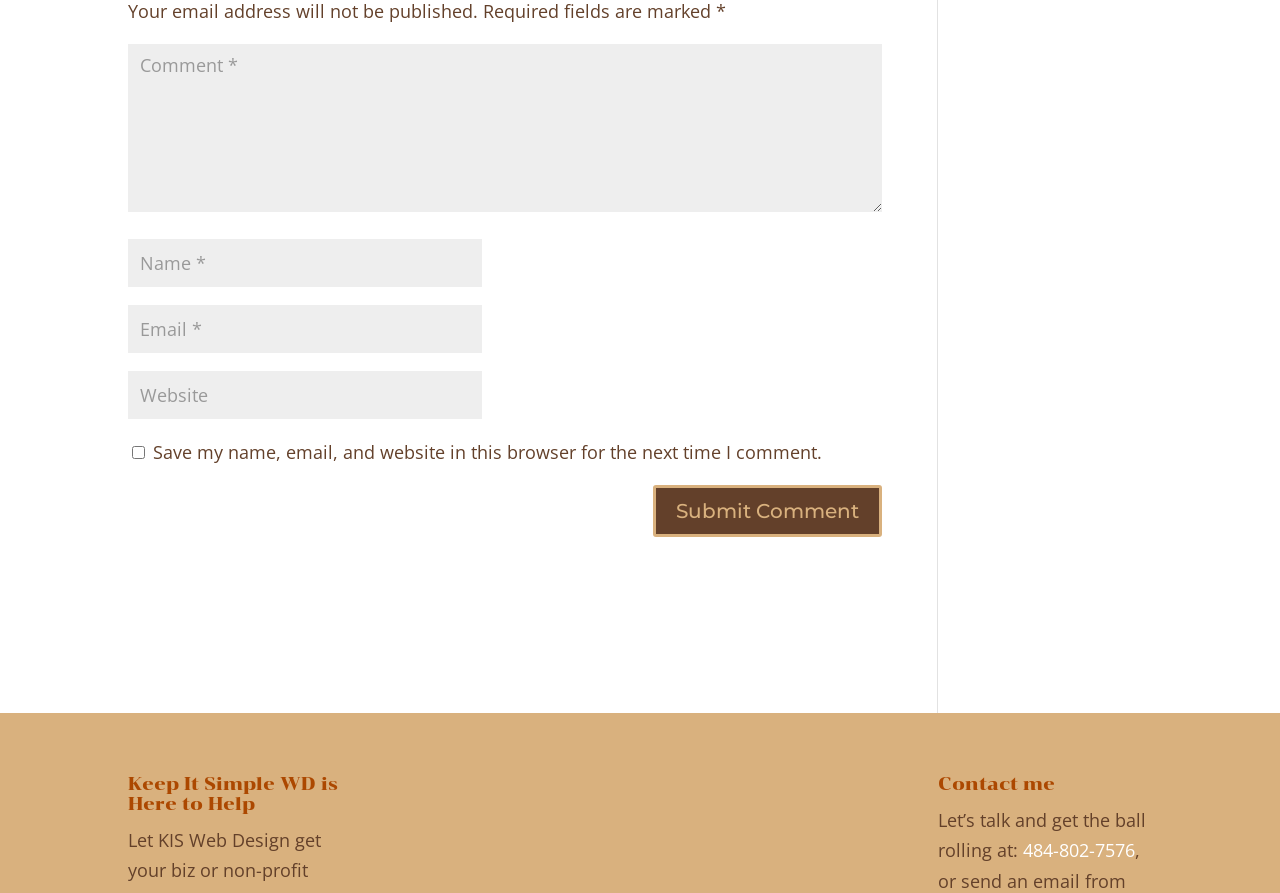Respond to the following query with just one word or a short phrase: 
How many textboxes are there?

4